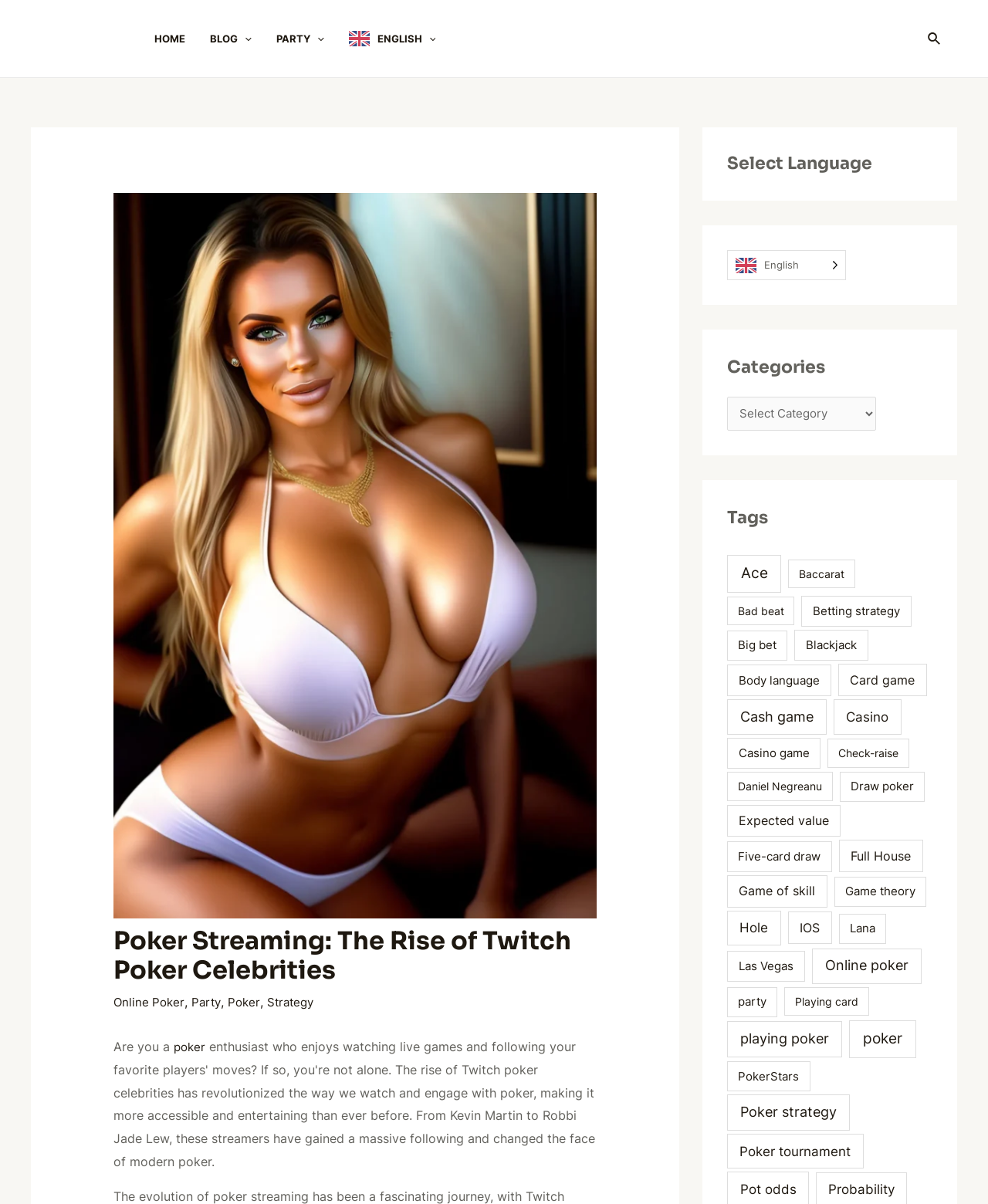What is the main topic of the webpage?
Answer briefly with a single word or phrase based on the image.

Poker